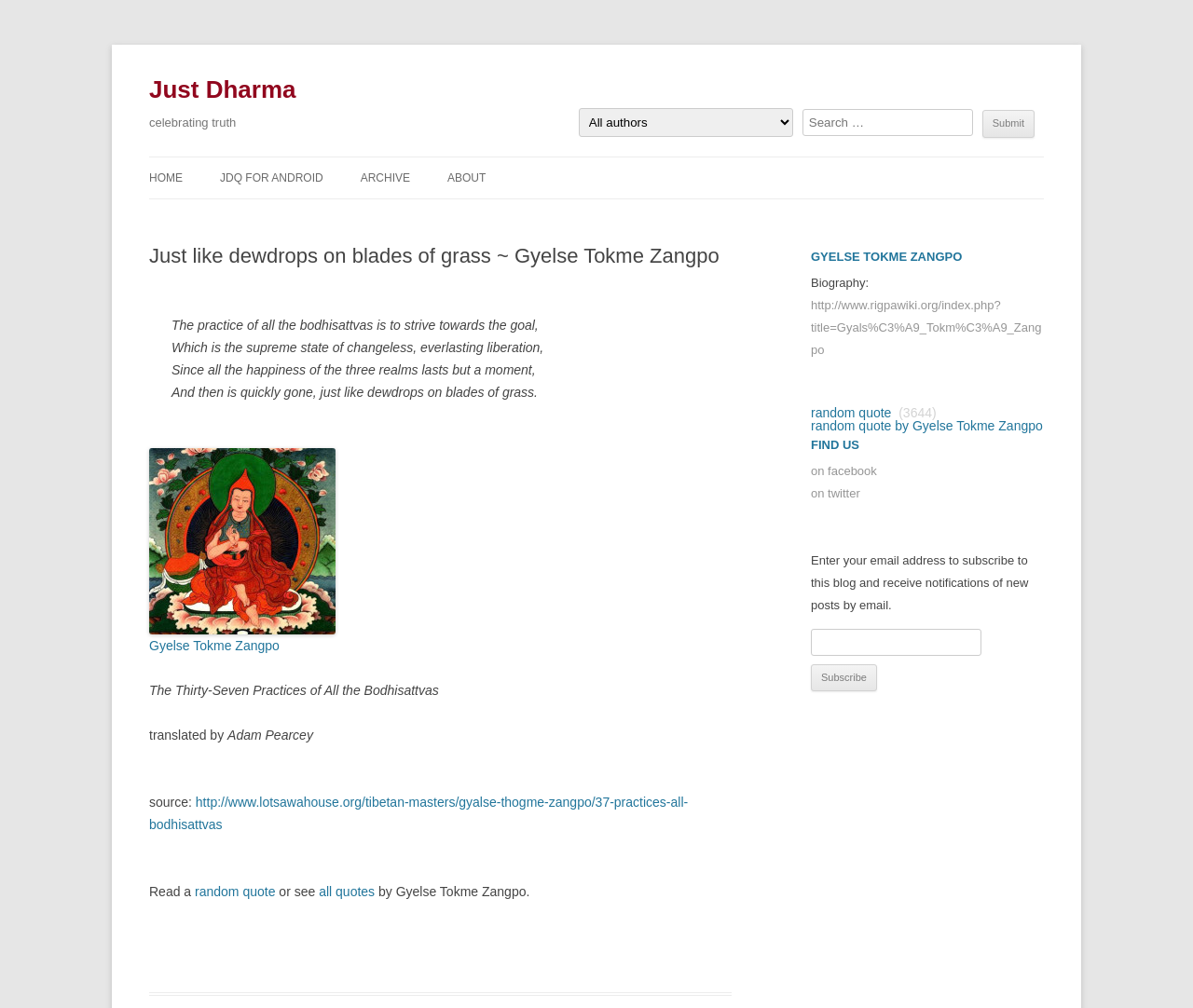Give a one-word or short phrase answer to the question: 
What is the purpose of the search box?

To search the website